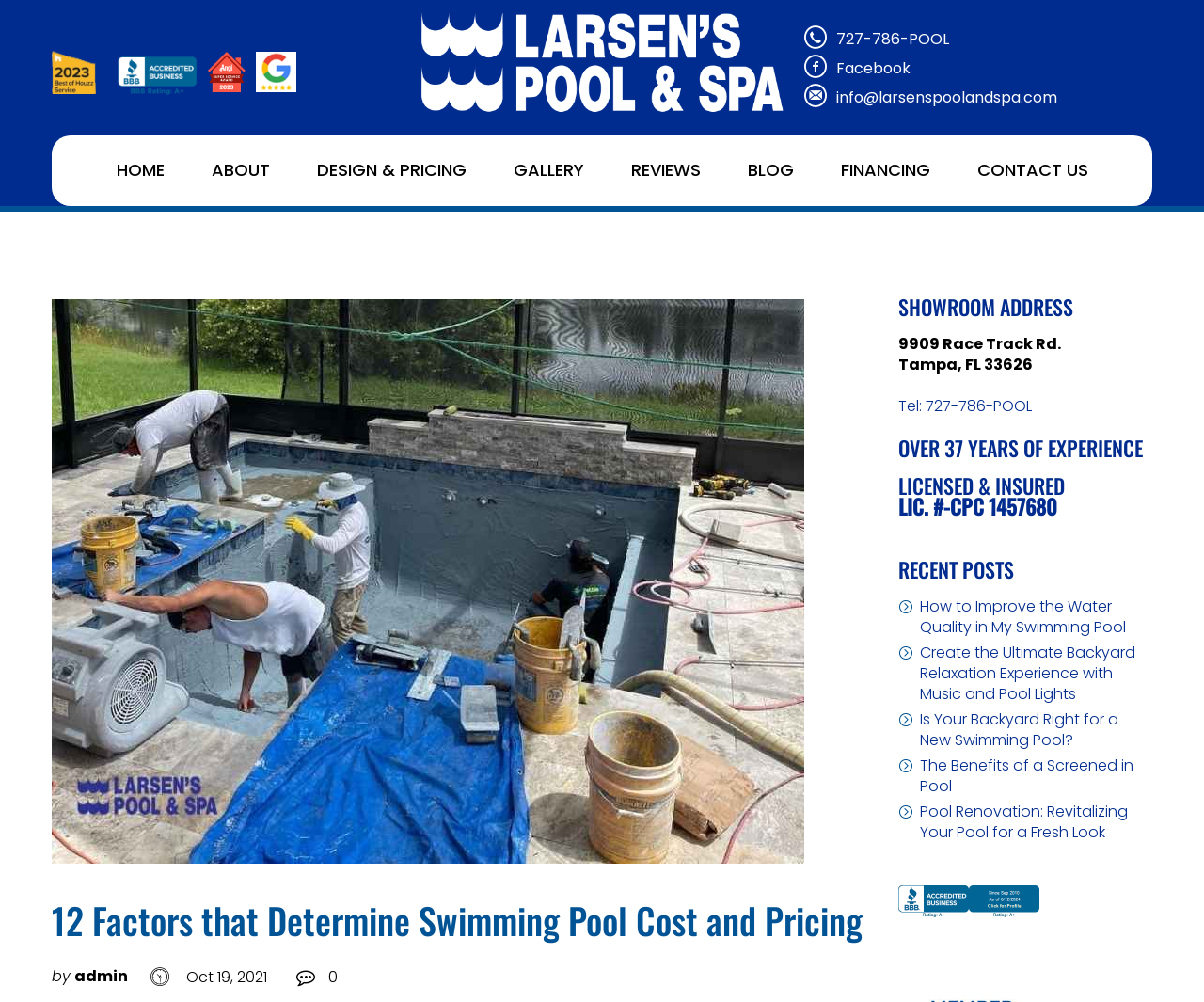Determine the bounding box coordinates of the UI element that matches the following description: "Tel: 727-786-POOL". The coordinates should be four float numbers between 0 and 1 in the format [left, top, right, bottom].

[0.746, 0.394, 0.857, 0.416]